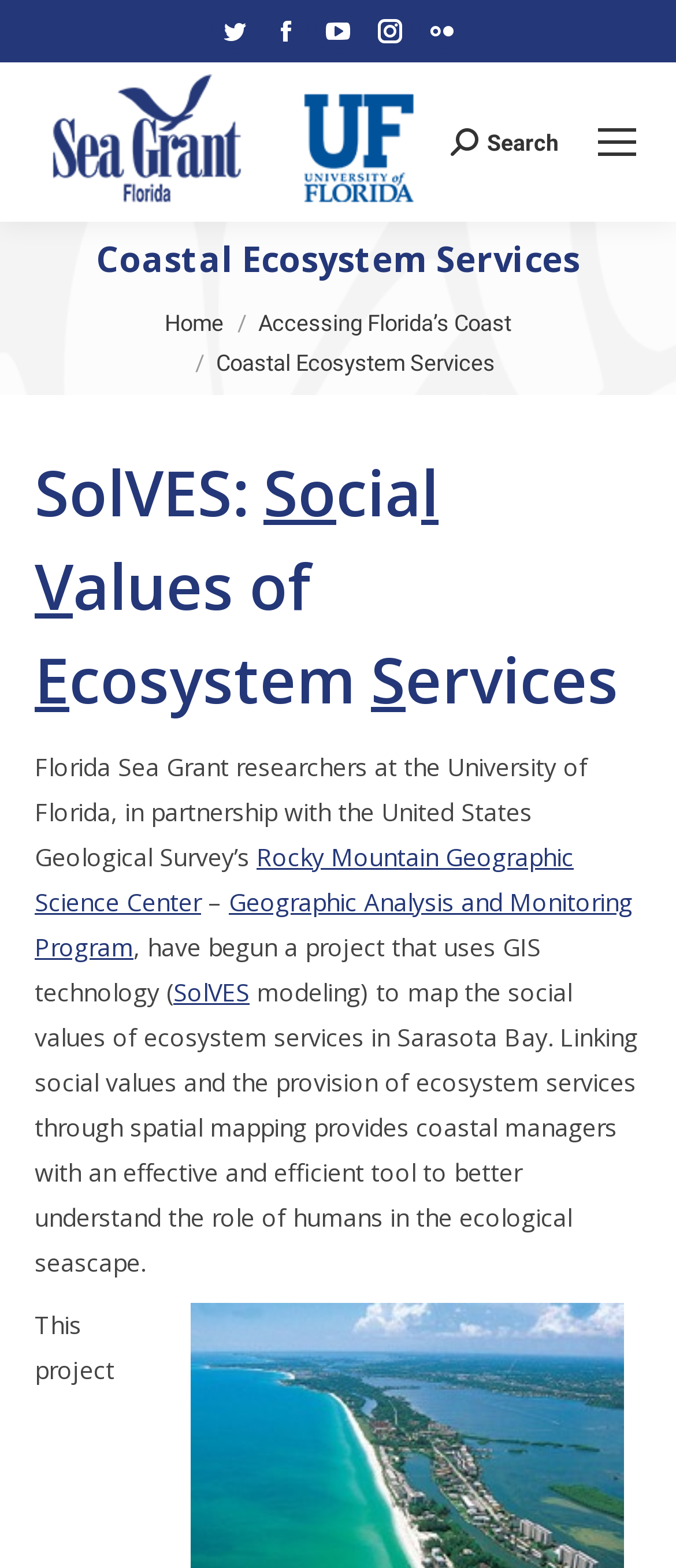Extract the bounding box for the UI element that matches this description: "Menu".

None